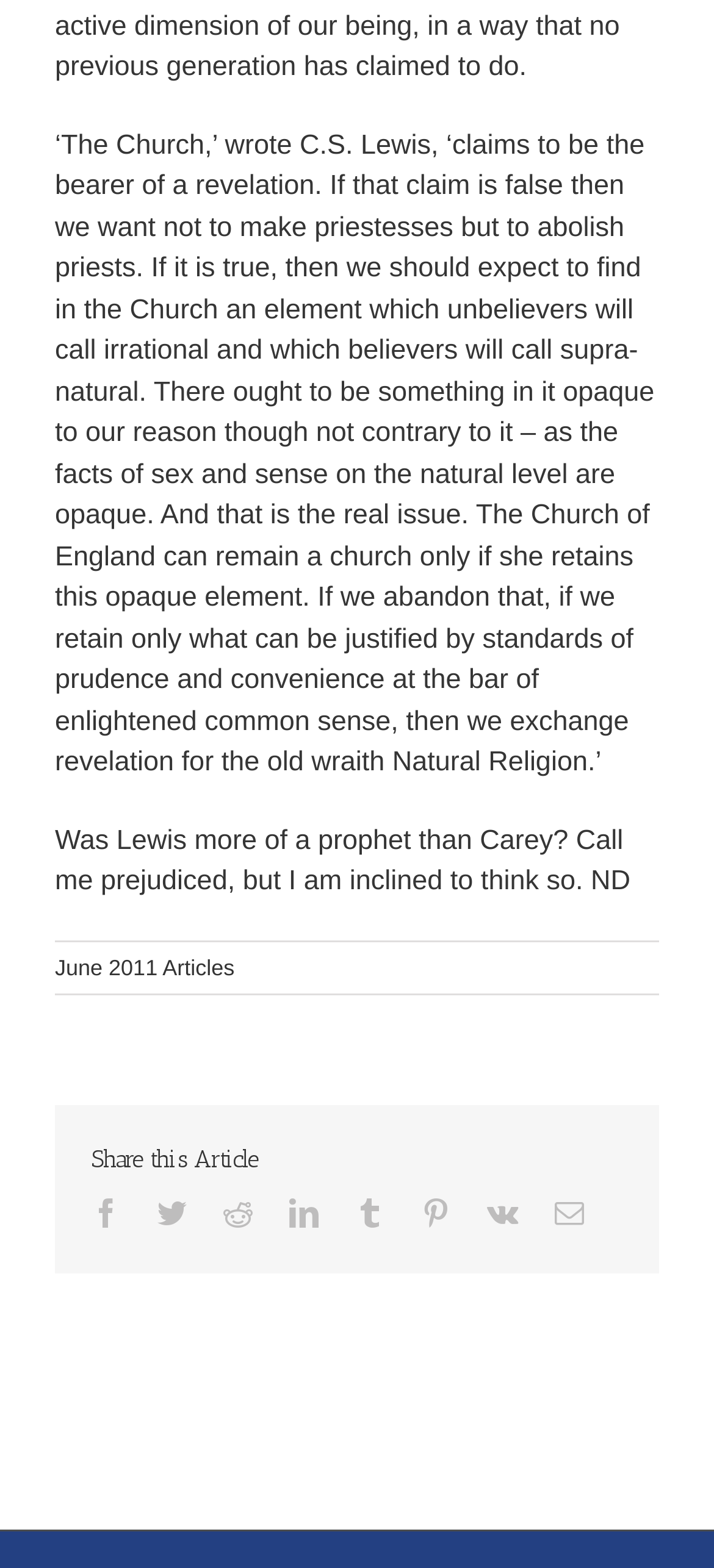Pinpoint the bounding box coordinates of the clickable area needed to execute the instruction: "Share this article via Email". The coordinates should be specified as four float numbers between 0 and 1, i.e., [left, top, right, bottom].

[0.777, 0.764, 0.818, 0.782]